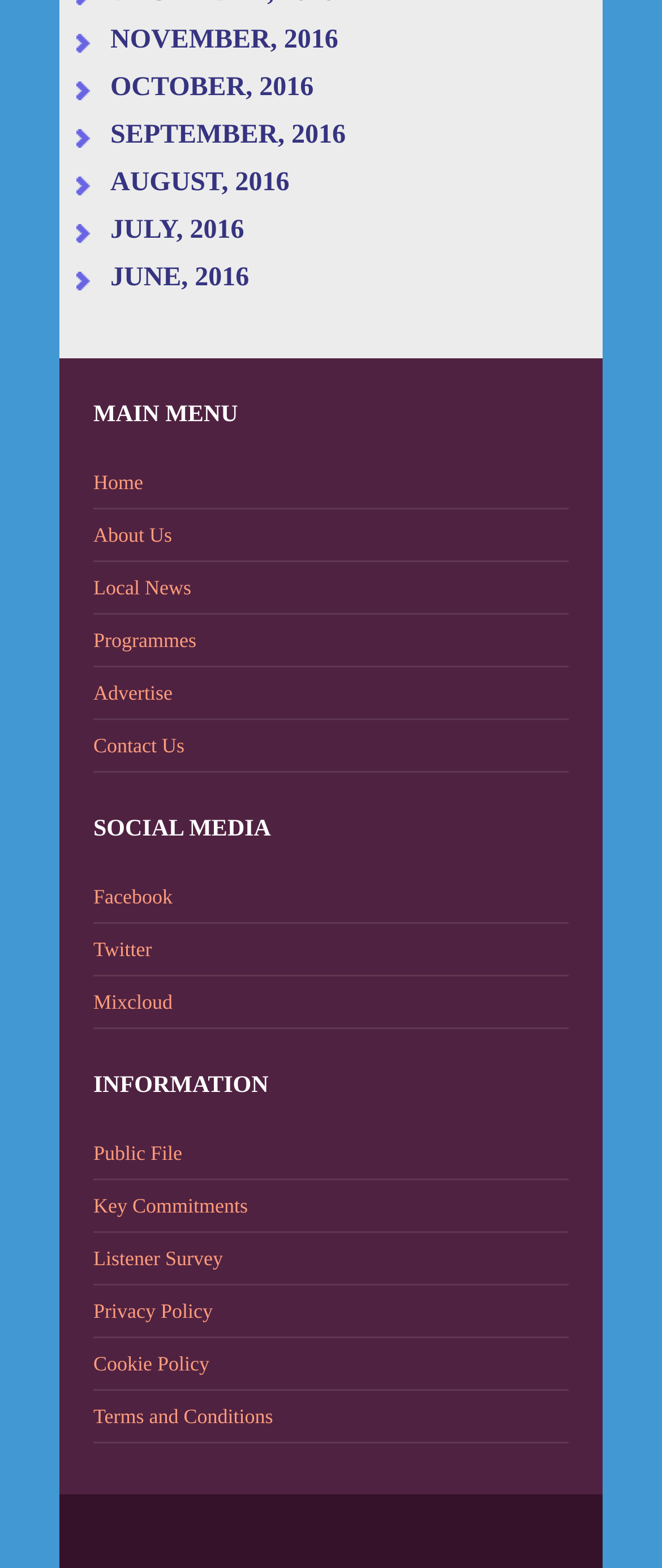What is the first item in the information section?
Using the picture, provide a one-word or short phrase answer.

Public File